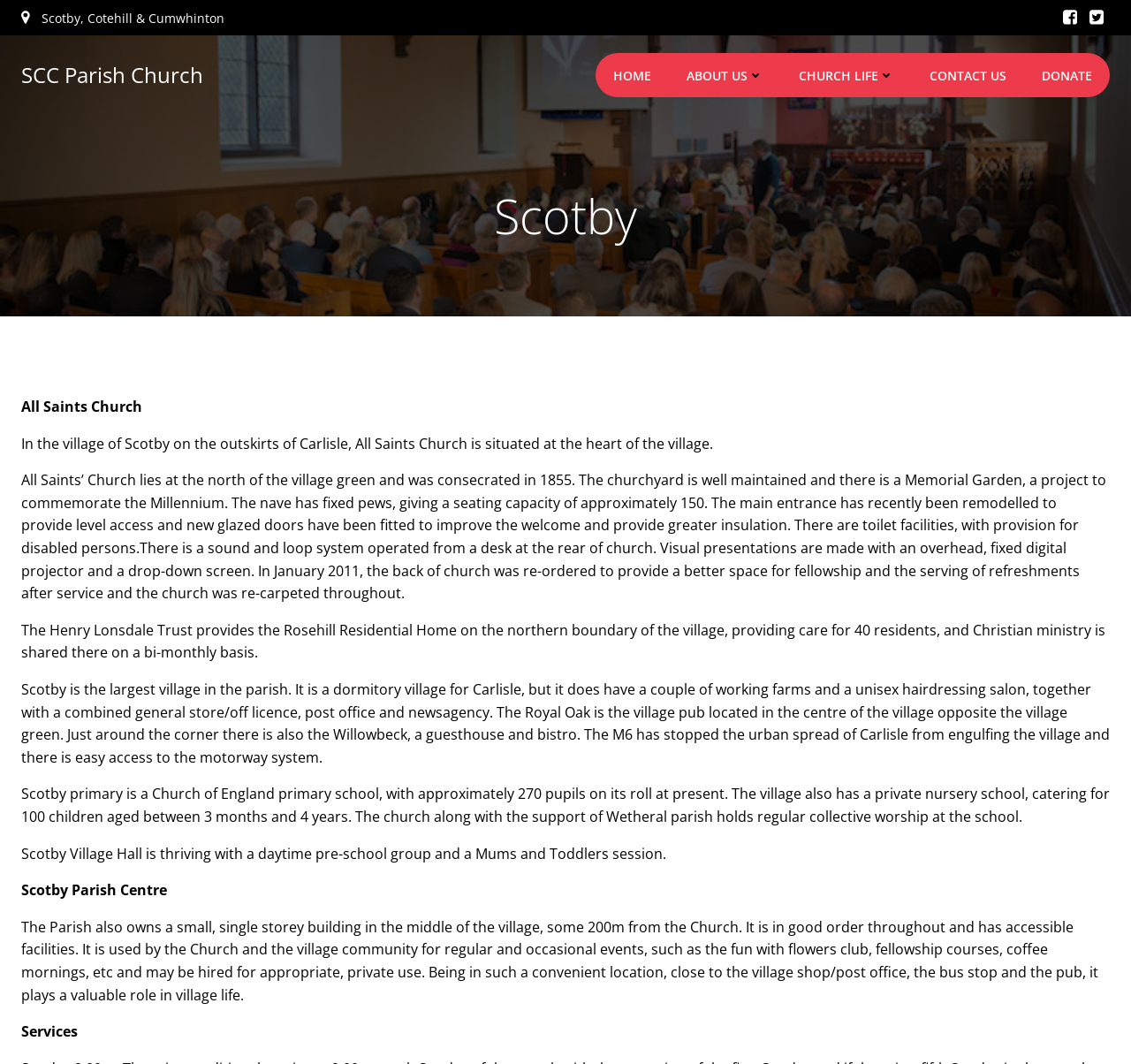Using the information in the image, give a comprehensive answer to the question: 
What is the name of the village pub?

The name of the village pub can be found in the static text element that describes the village, mentioning that The Royal Oak is the village pub located in the centre of the village opposite the village green.